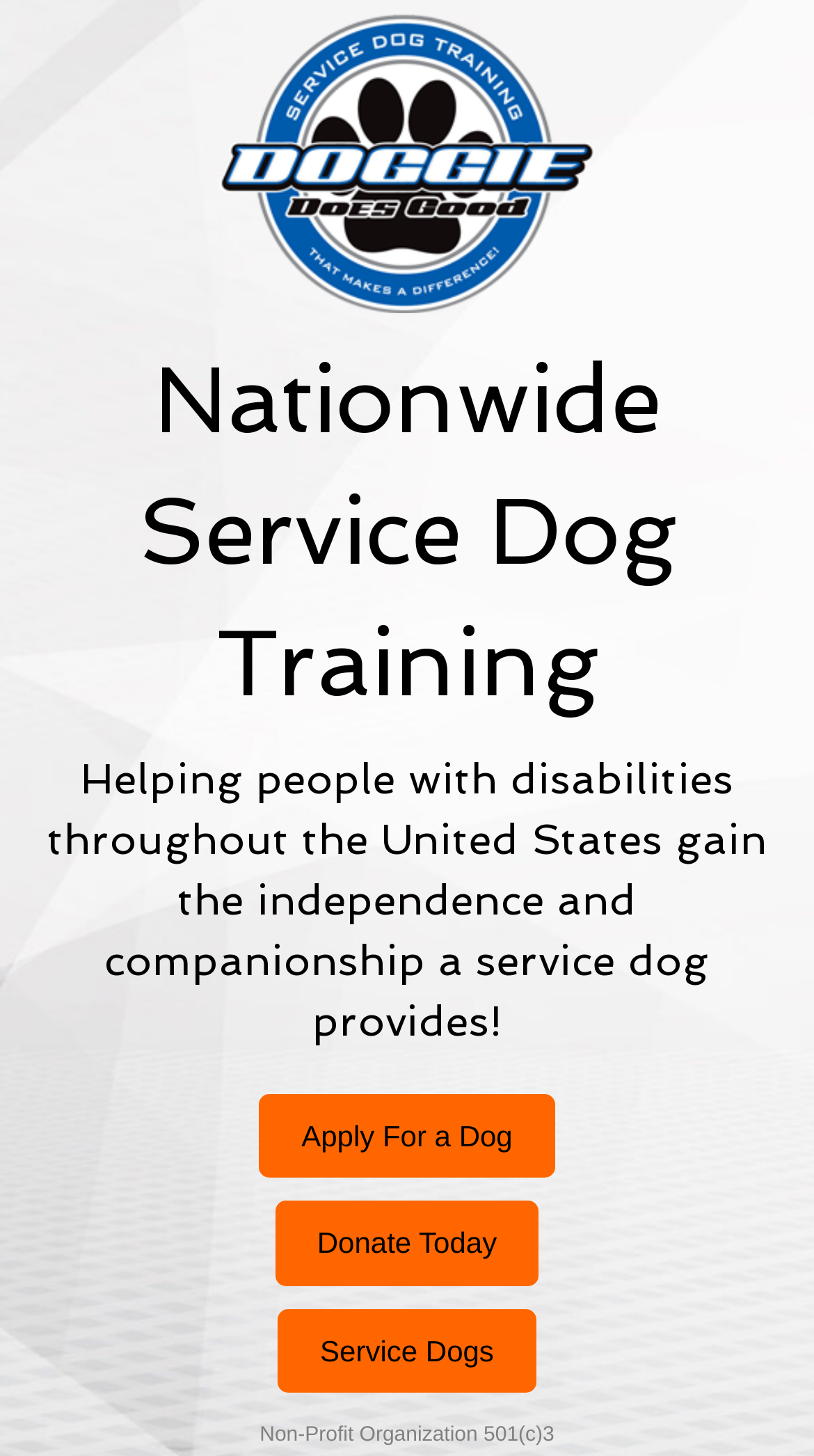Respond to the following question using a concise word or phrase: 
How many buttons are there on the webpage?

3